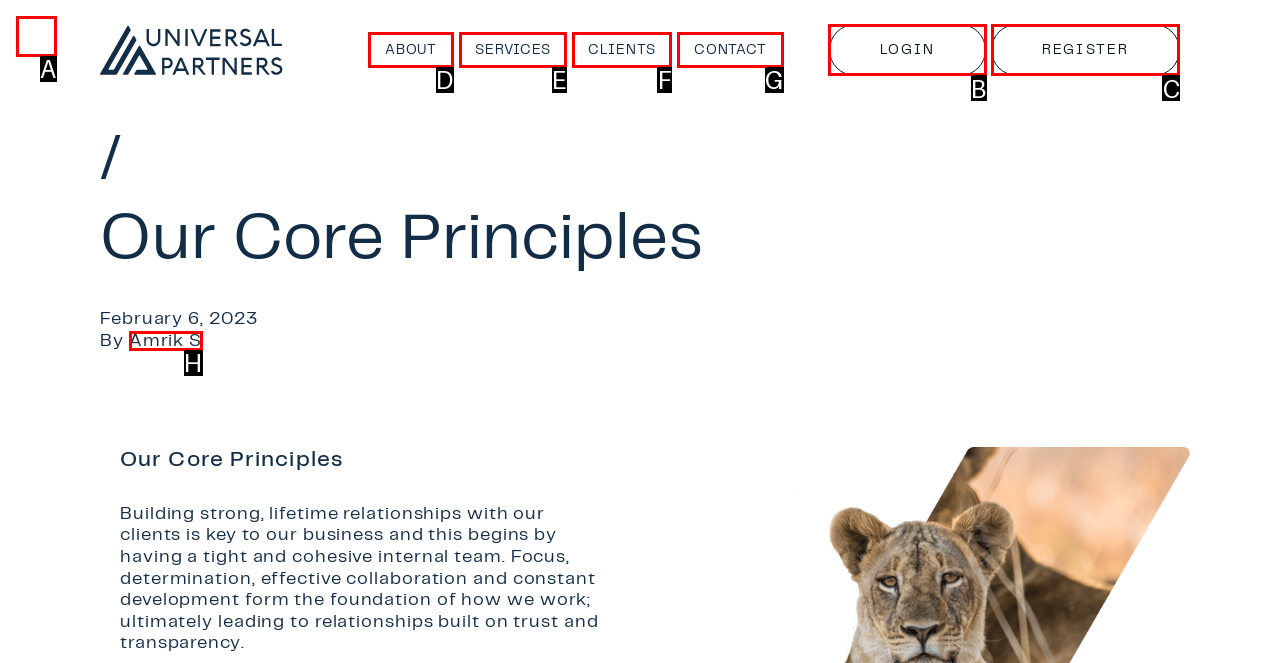Determine which HTML element should be clicked for this task: Click on the 'Amrik S' link
Provide the option's letter from the available choices.

H